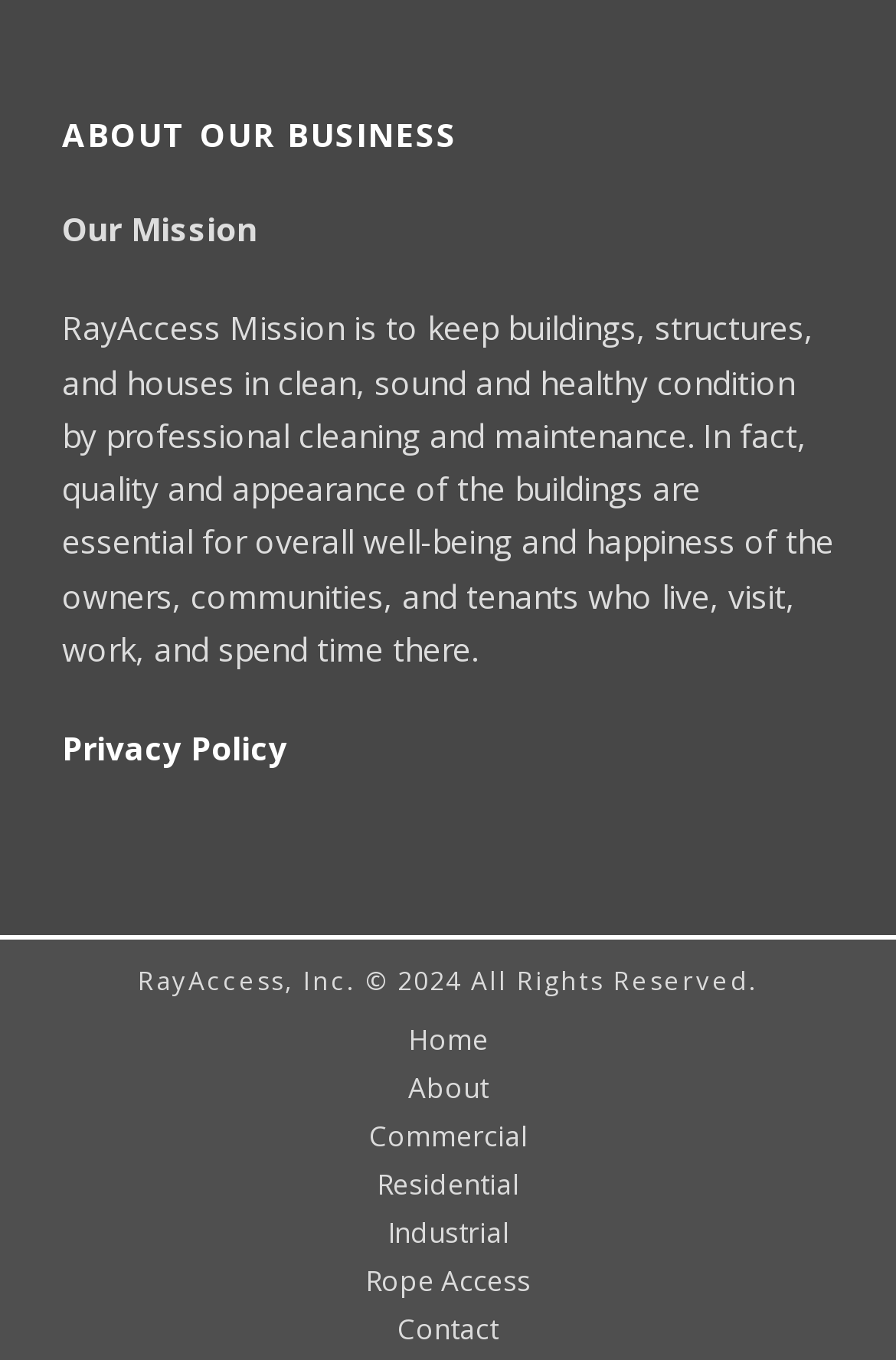How many sections are there in the 'About Our Business' section?
Please elaborate on the answer to the question with detailed information.

The 'About Our Business' section has two parts: a brief title 'Our Mission' and a detailed description of the mission, which explains the purpose and importance of RayAccess' services.